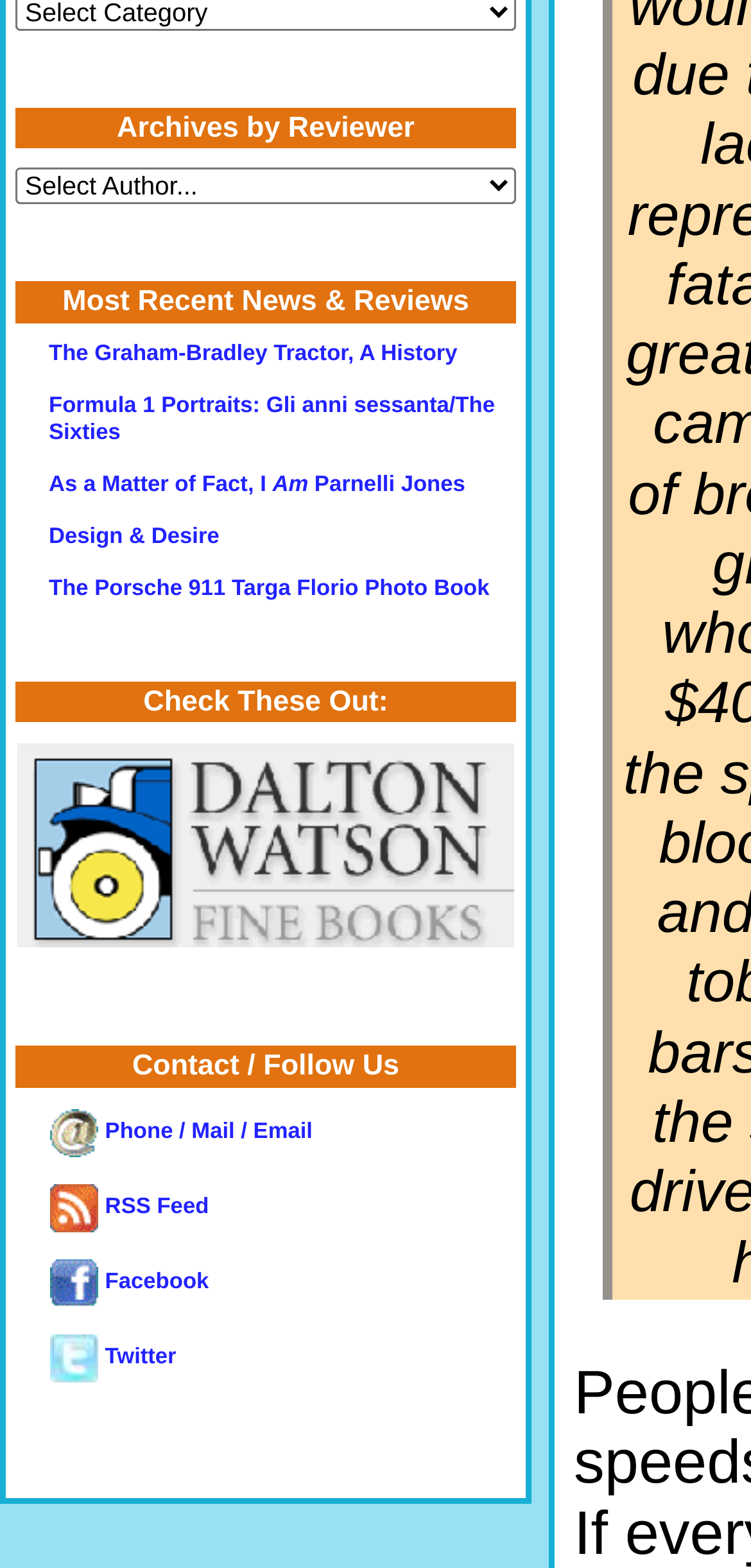Please give a succinct answer to the question in one word or phrase:
What is the title of the first heading?

Archives by Reviewer